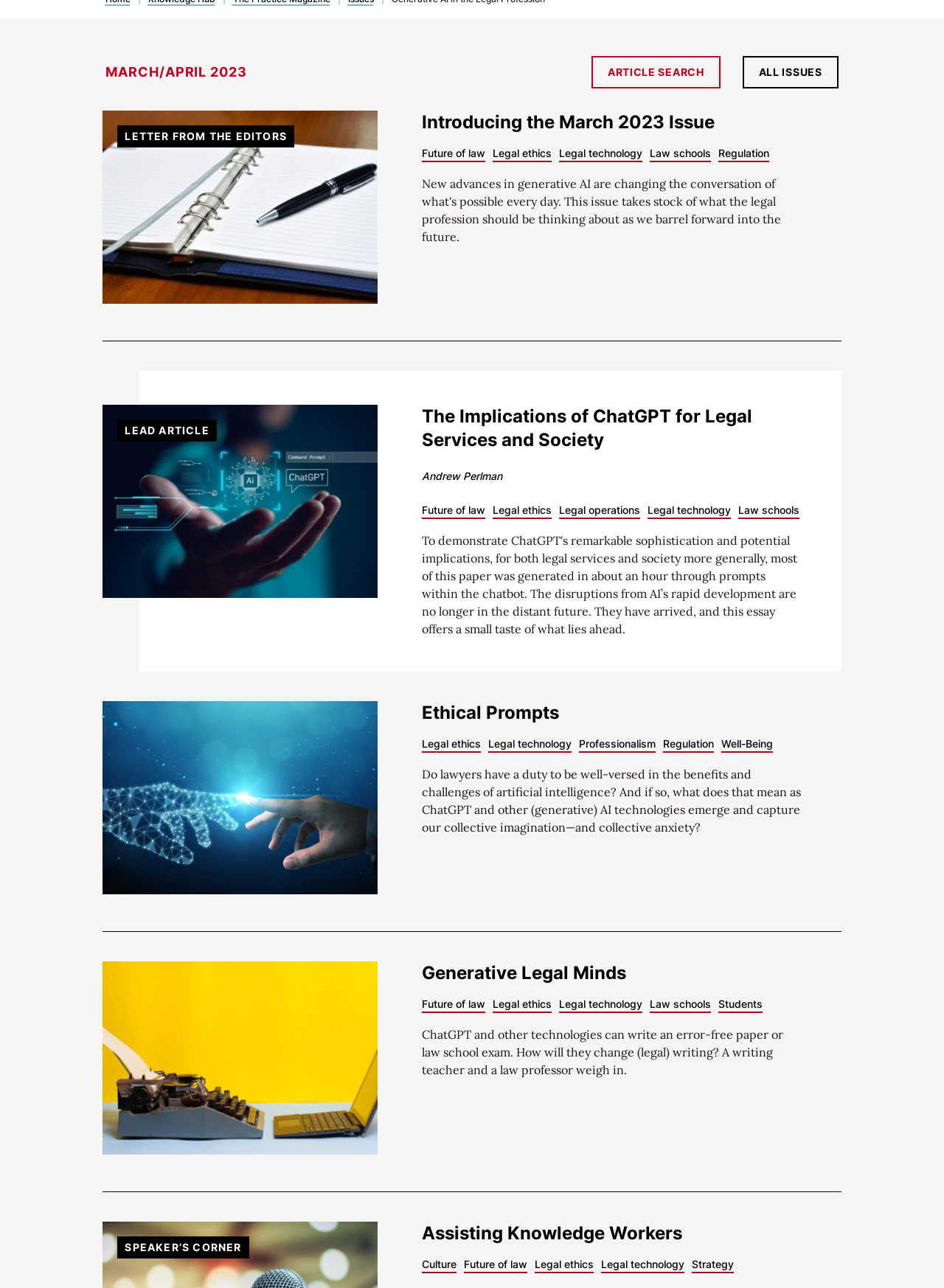Highlight the bounding box of the UI element that corresponds to this description: "Assisting Knowledge Workers".

[0.447, 0.948, 0.852, 0.967]